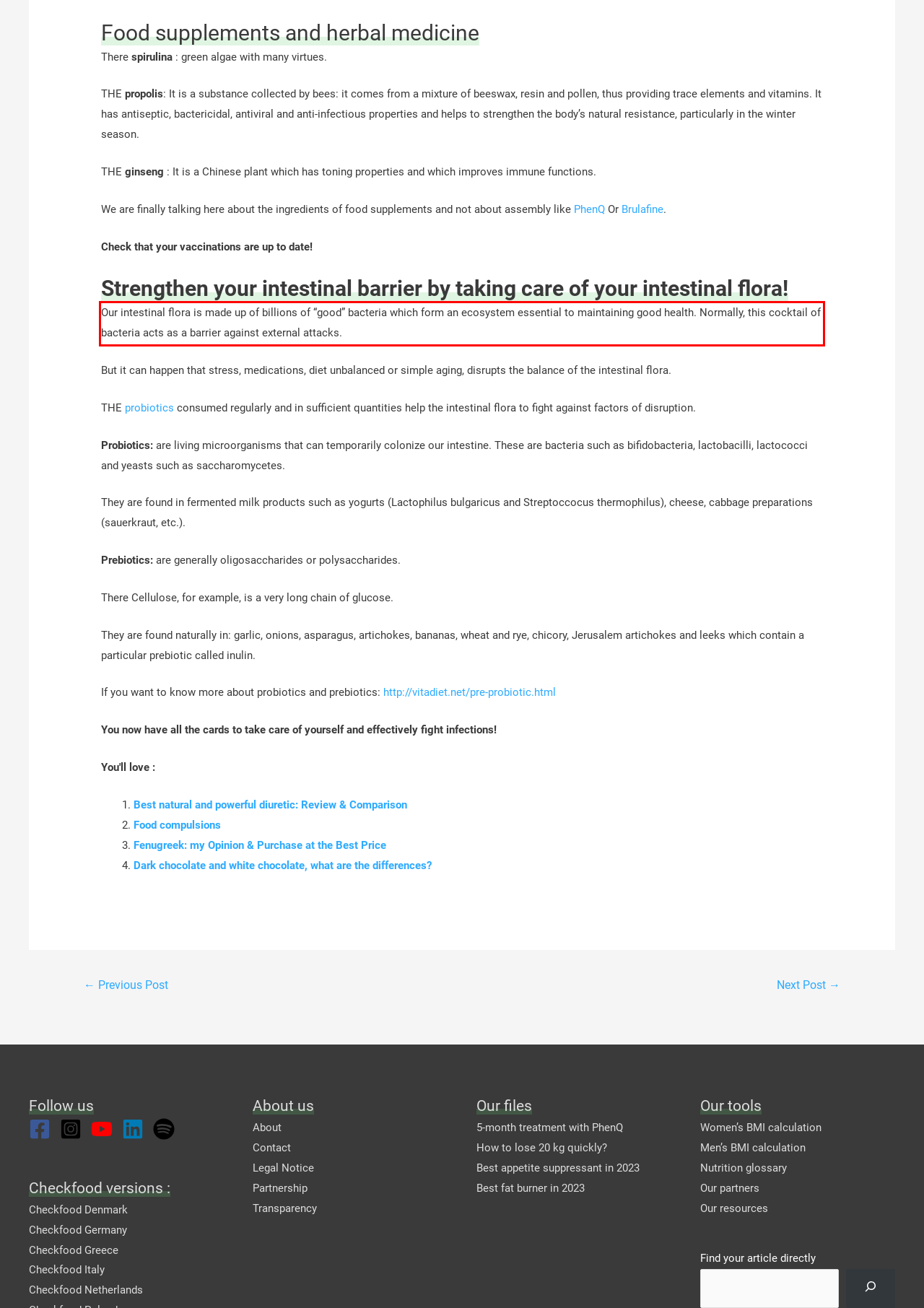Examine the screenshot of the webpage, locate the red bounding box, and generate the text contained within it.

Our intestinal flora is made up of billions of “good” bacteria which form an ecosystem essential to maintaining good health. Normally, this cocktail of bacteria acts as a barrier against external attacks.